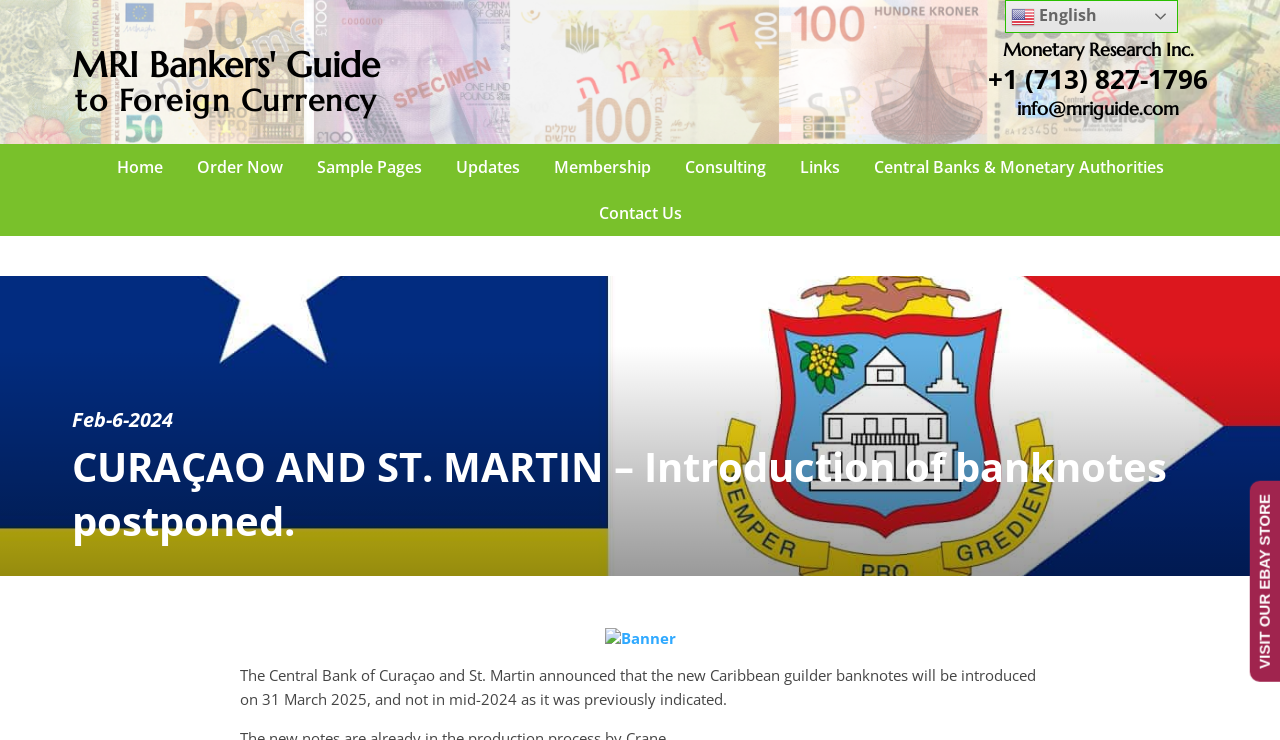Determine the bounding box coordinates of the element that should be clicked to execute the following command: "Read the news about CURAÇAO AND ST. MARTIN".

[0.056, 0.593, 0.912, 0.74]